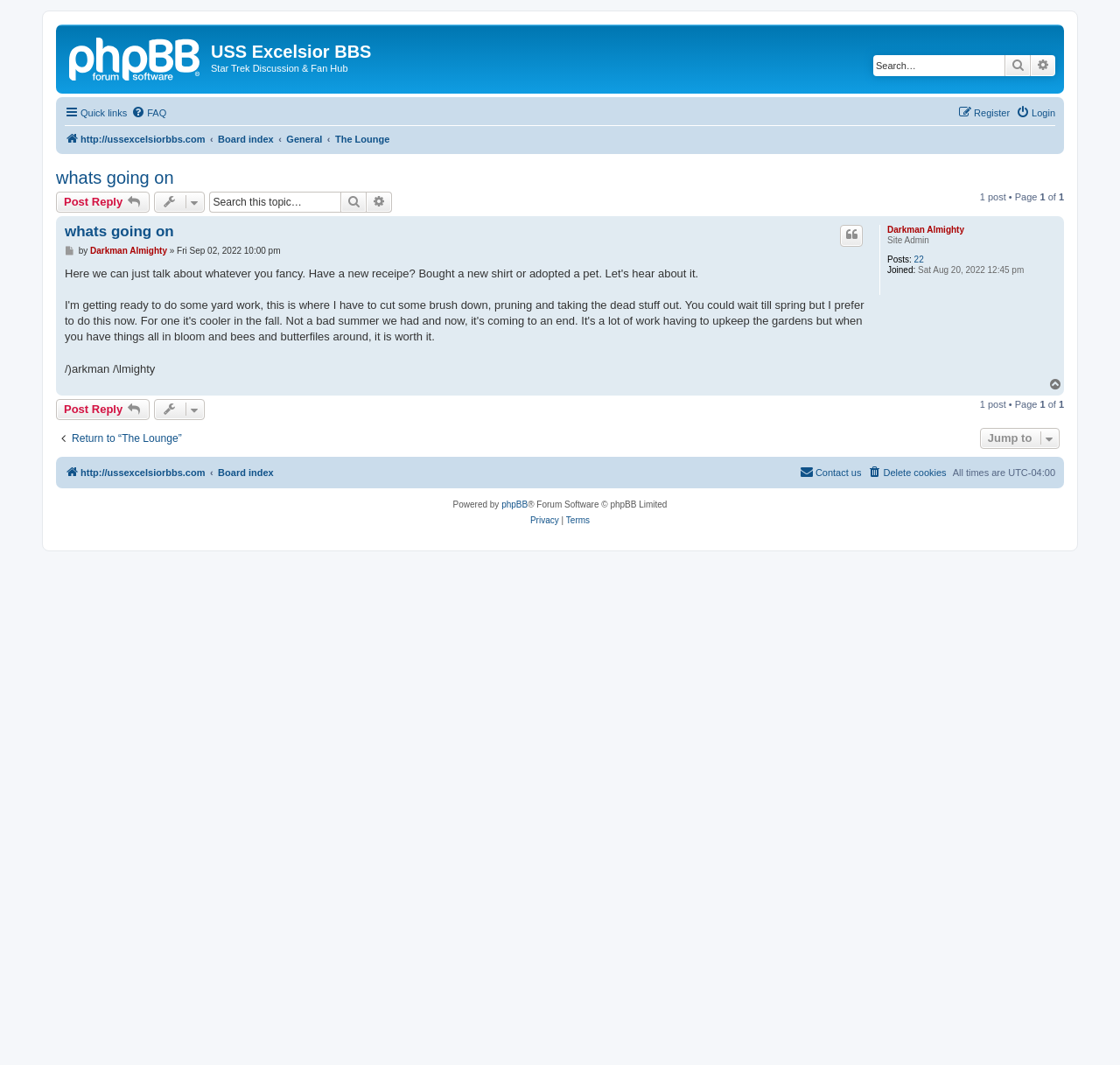What is the time zone used in the forum?
Using the information from the image, answer the question thoroughly.

The time zone used in the forum can be found in the generic element 'America/Toronto' with bounding box coordinates [0.9, 0.439, 0.942, 0.449], which is part of the menubar element with orientation: horizontal.